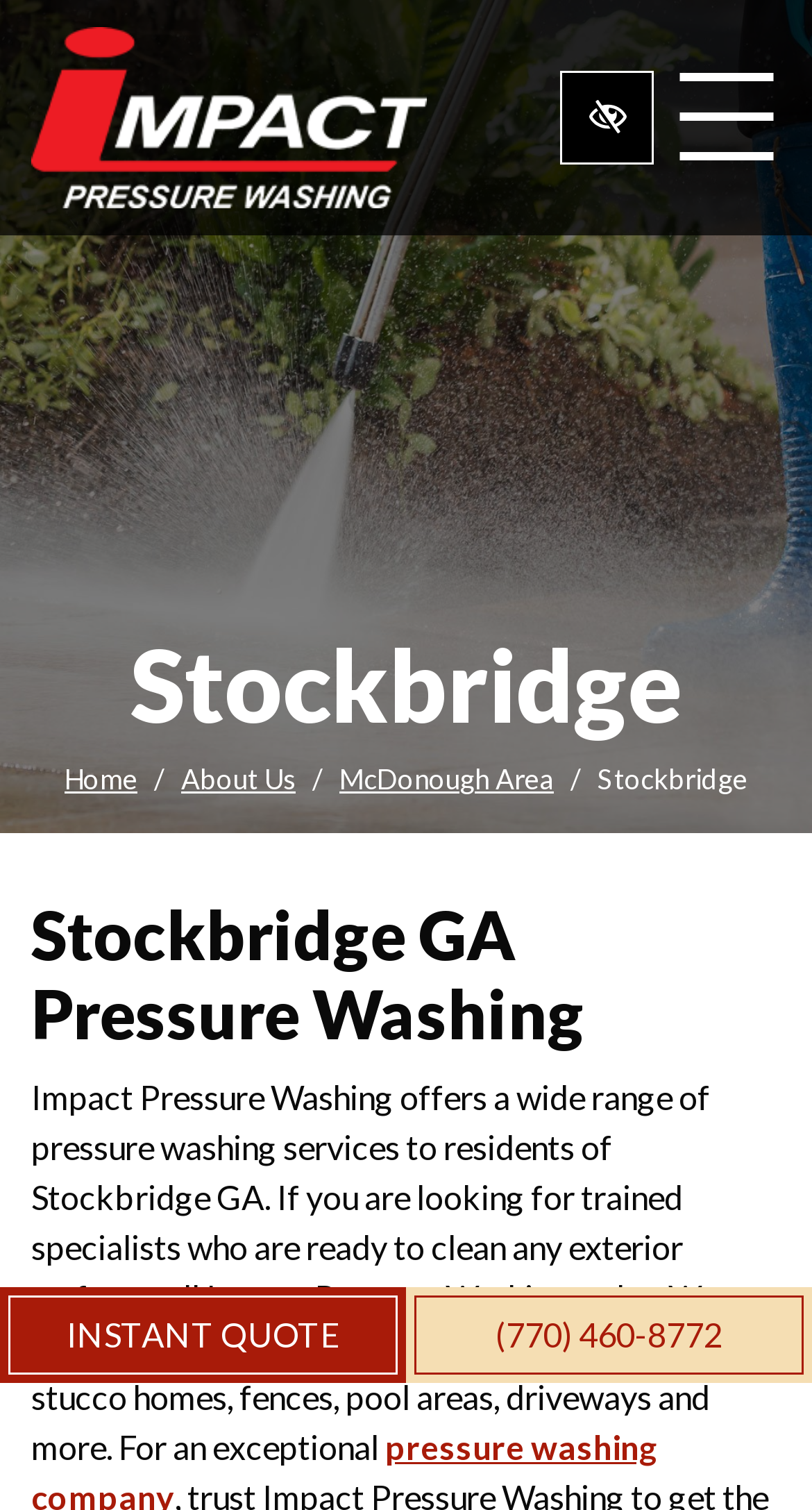What areas do they provide services to? Examine the screenshot and reply using just one word or a brief phrase.

Stockbridge and McDonough